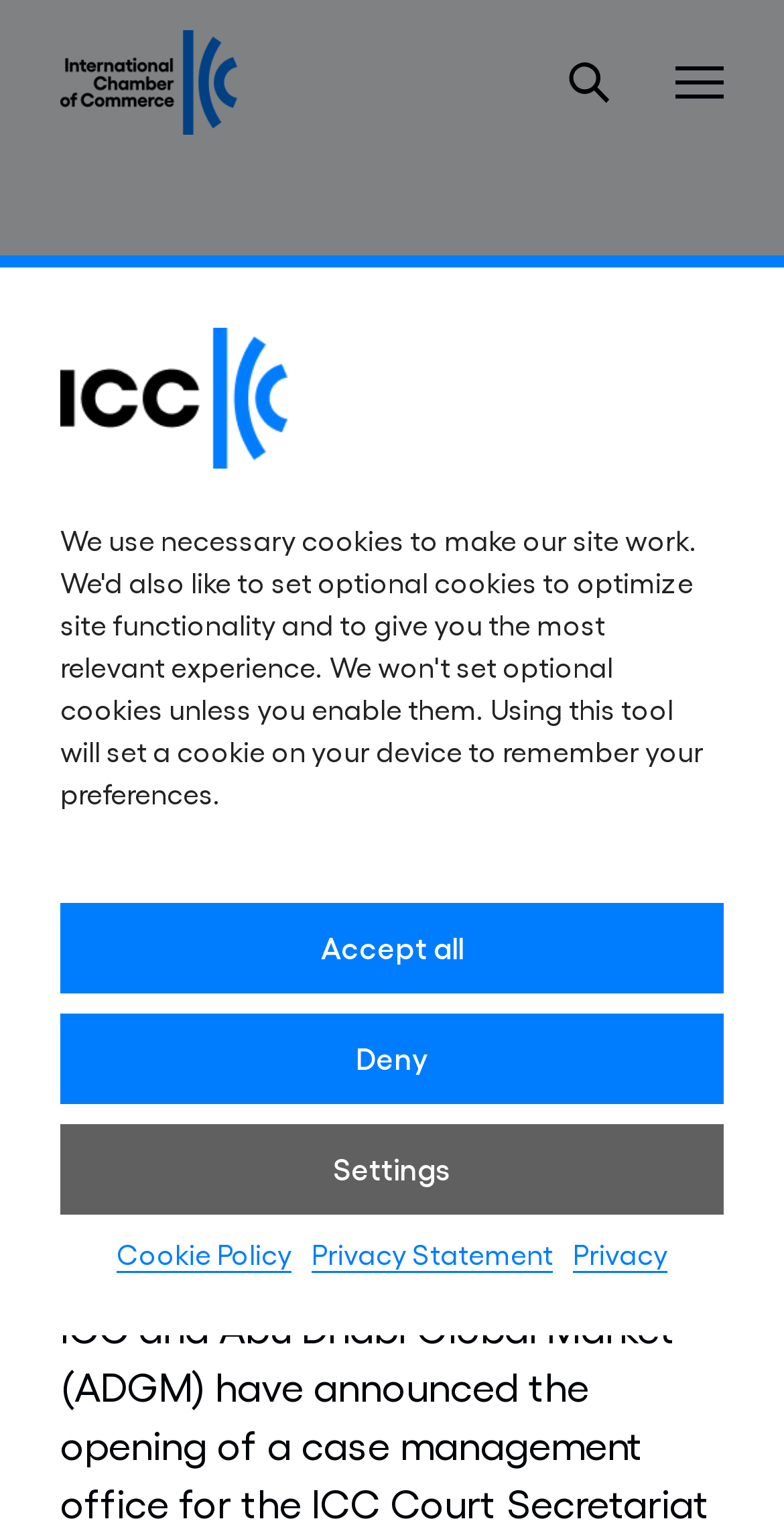Answer the question using only a single word or phrase: 
What is the logo above the header?

ICC